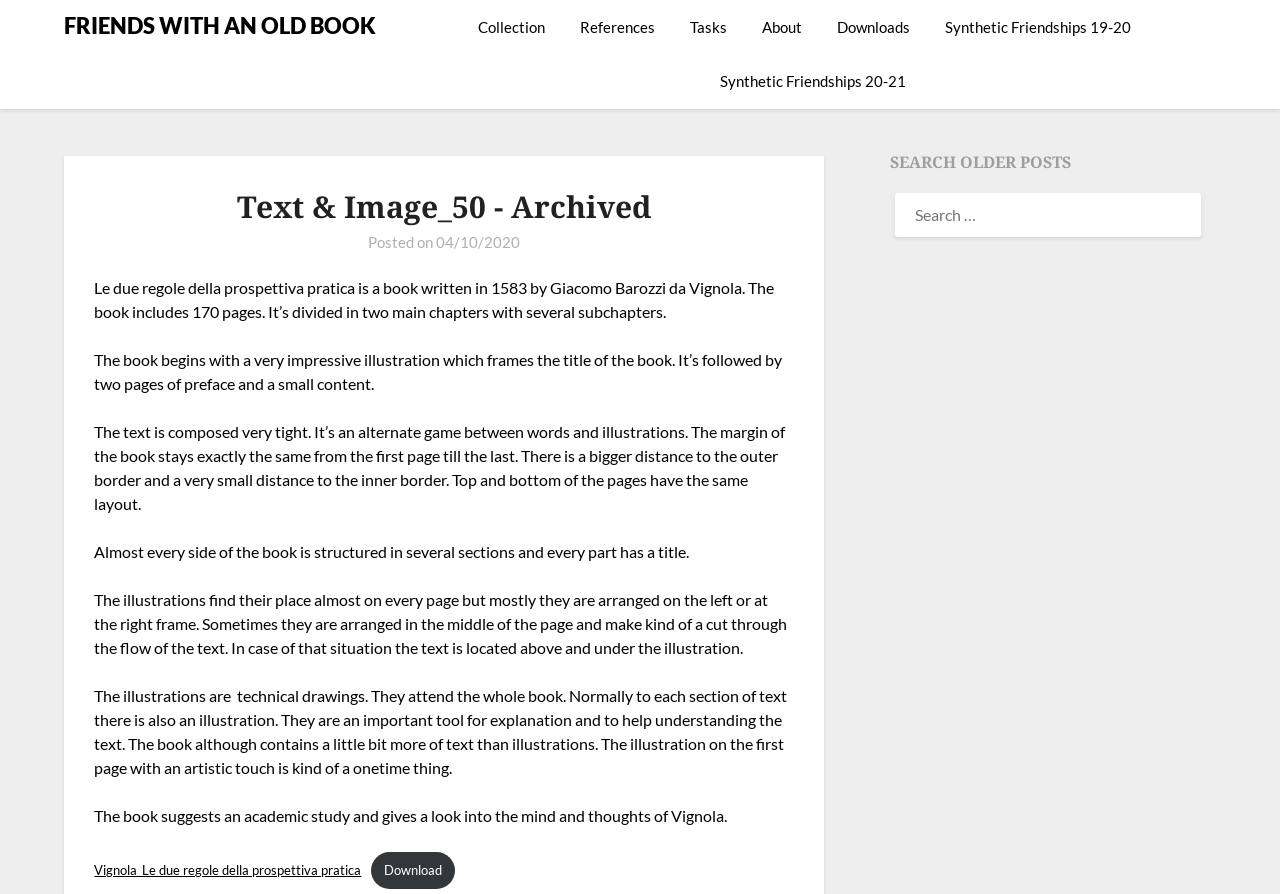Please determine the bounding box coordinates, formatted as (top-left x, top-left y, bottom-right x, bottom-right y), with all values as floating point numbers between 0 and 1. Identify the bounding box of the region described as: FRIENDS WITH AN OLD BOOK

[0.05, 0.009, 0.294, 0.049]